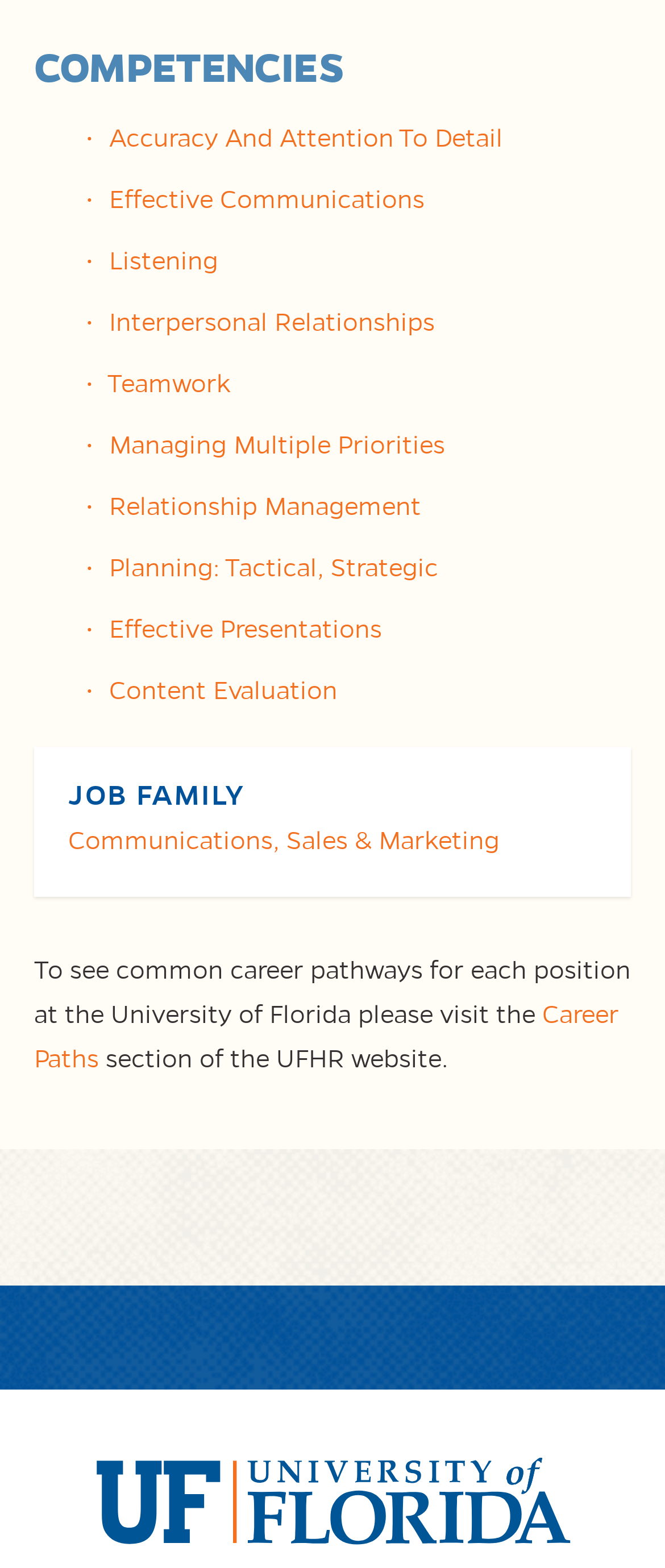Identify the bounding box coordinates for the UI element described as: "Listening". The coordinates should be provided as four floats between 0 and 1: [left, top, right, bottom].

[0.164, 0.157, 0.328, 0.176]